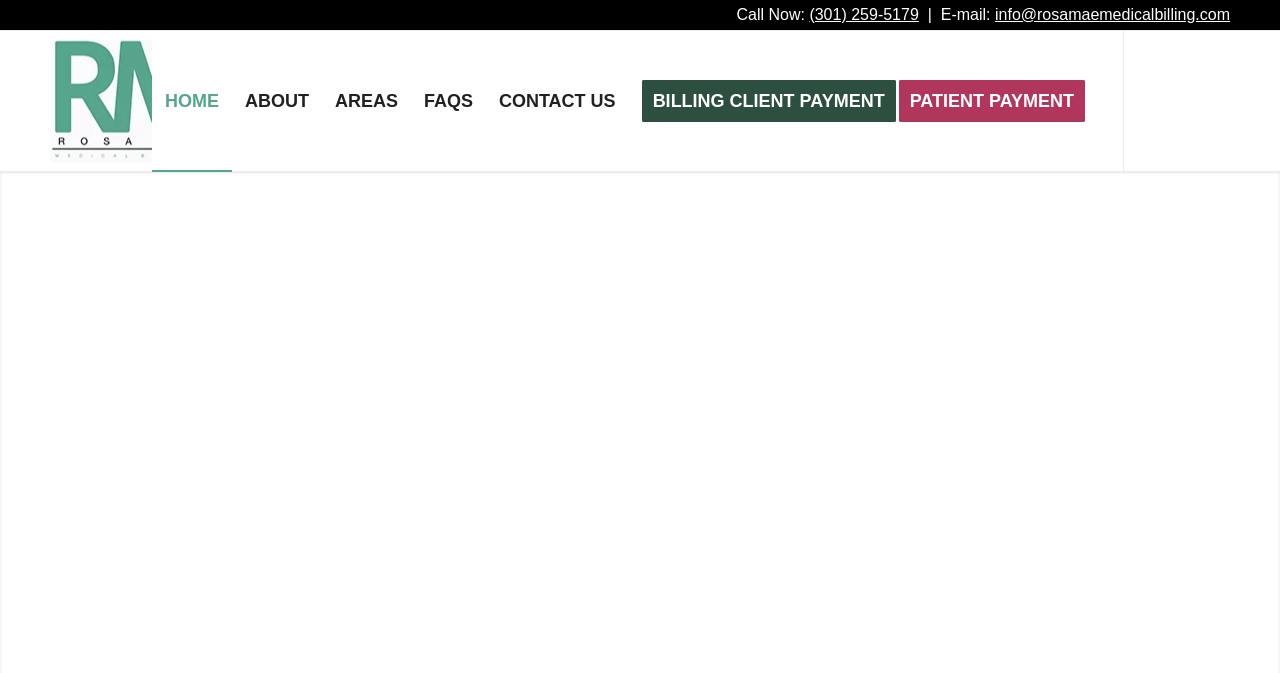Can you identify the bounding box coordinates of the clickable region needed to carry out this instruction: 'Visit the home page'? The coordinates should be four float numbers within the range of 0 to 1, stated as [left, top, right, bottom].

[0.119, 0.046, 0.181, 0.254]